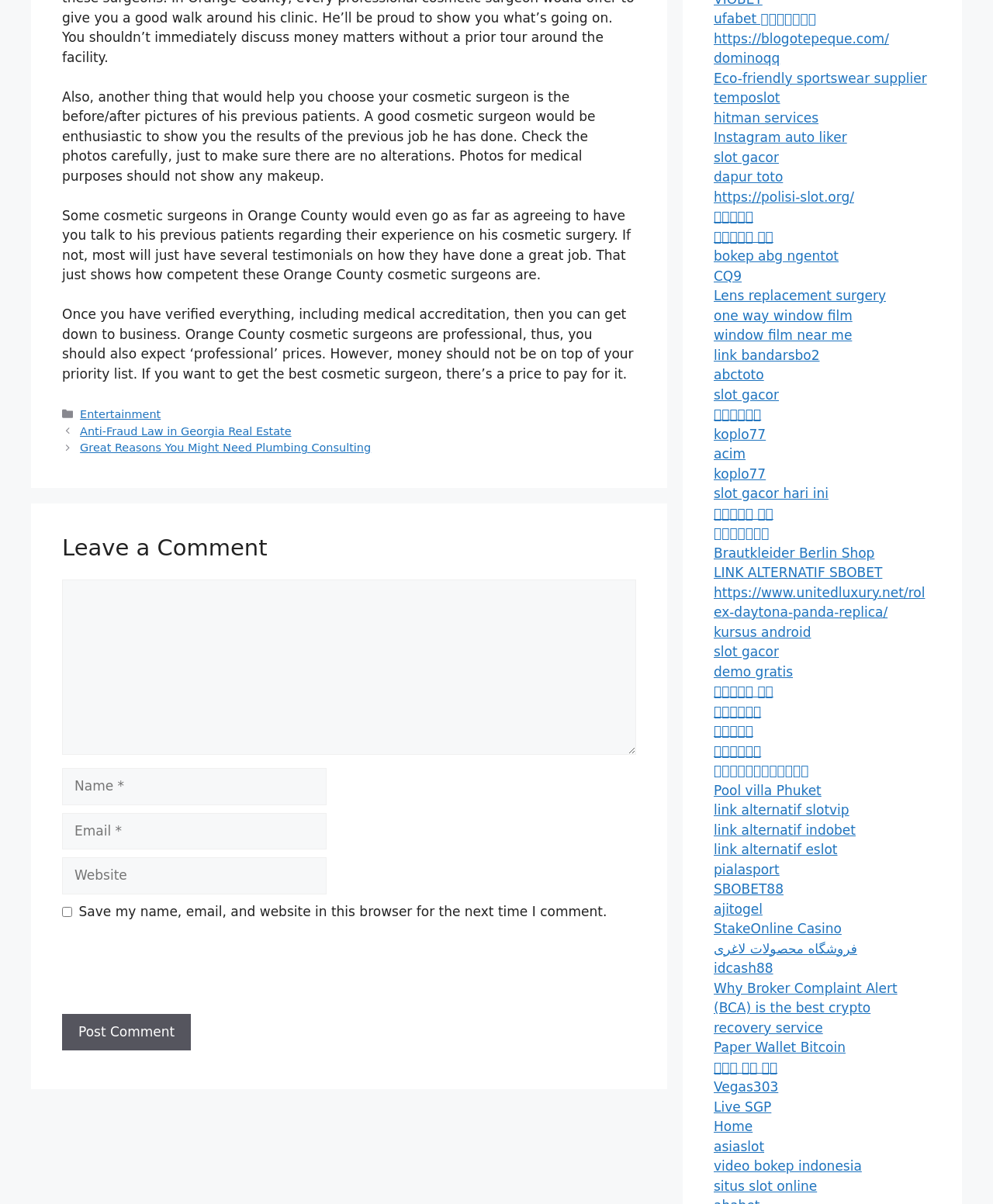Using the given description, provide the bounding box coordinates formatted as (top-left x, top-left y, bottom-right x, bottom-right y), with all values being floating point numbers between 0 and 1. Description: Instagram auto liker

[0.719, 0.108, 0.853, 0.12]